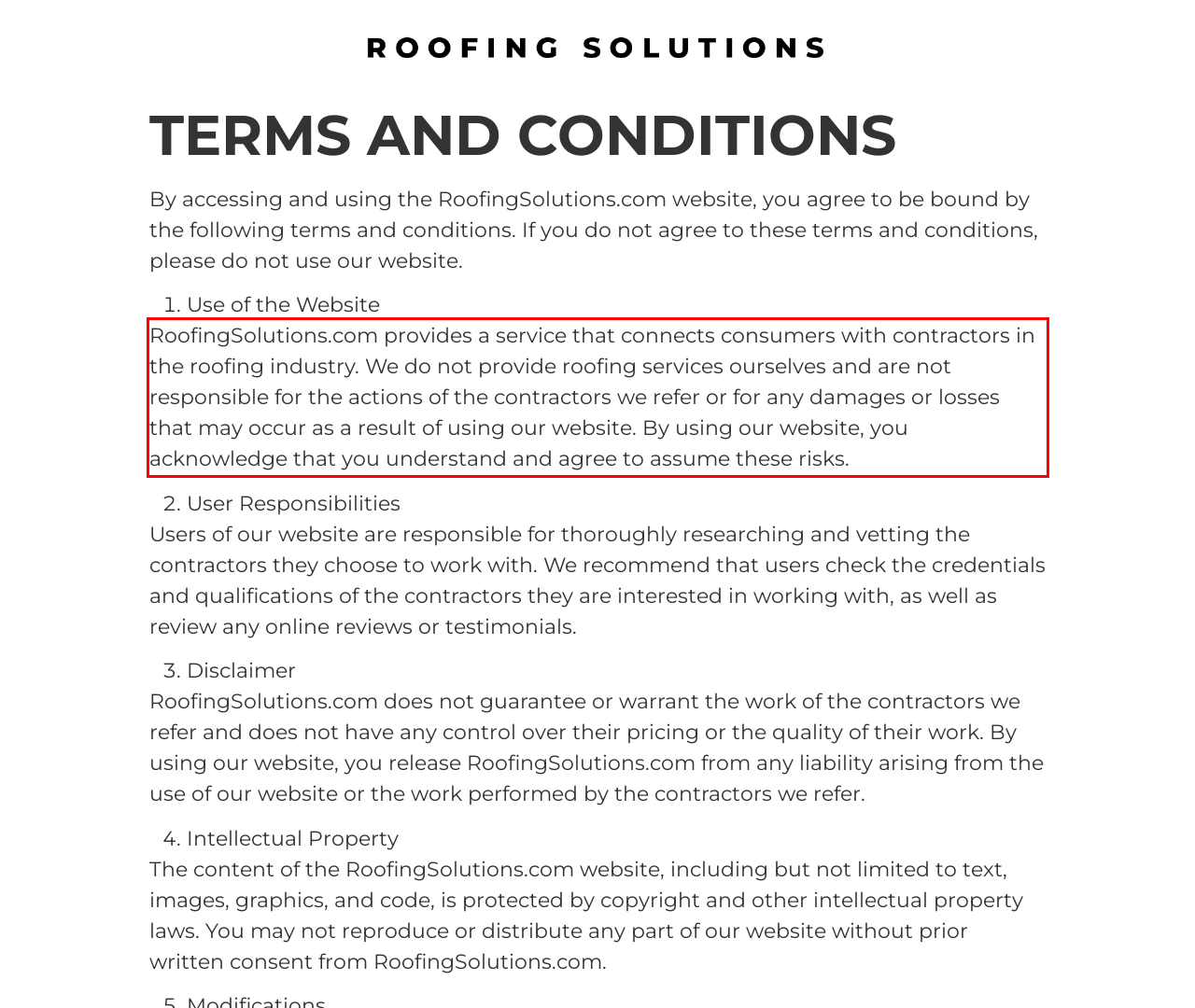Given the screenshot of the webpage, identify the red bounding box, and recognize the text content inside that red bounding box.

RoofingSolutions.com provides a service that connects consumers with contractors in the roofing industry. We do not provide roofing services ourselves and are not responsible for the actions of the contractors we refer or for any damages or losses that may occur as a result of using our website. By using our website, you acknowledge that you understand and agree to assume these risks.